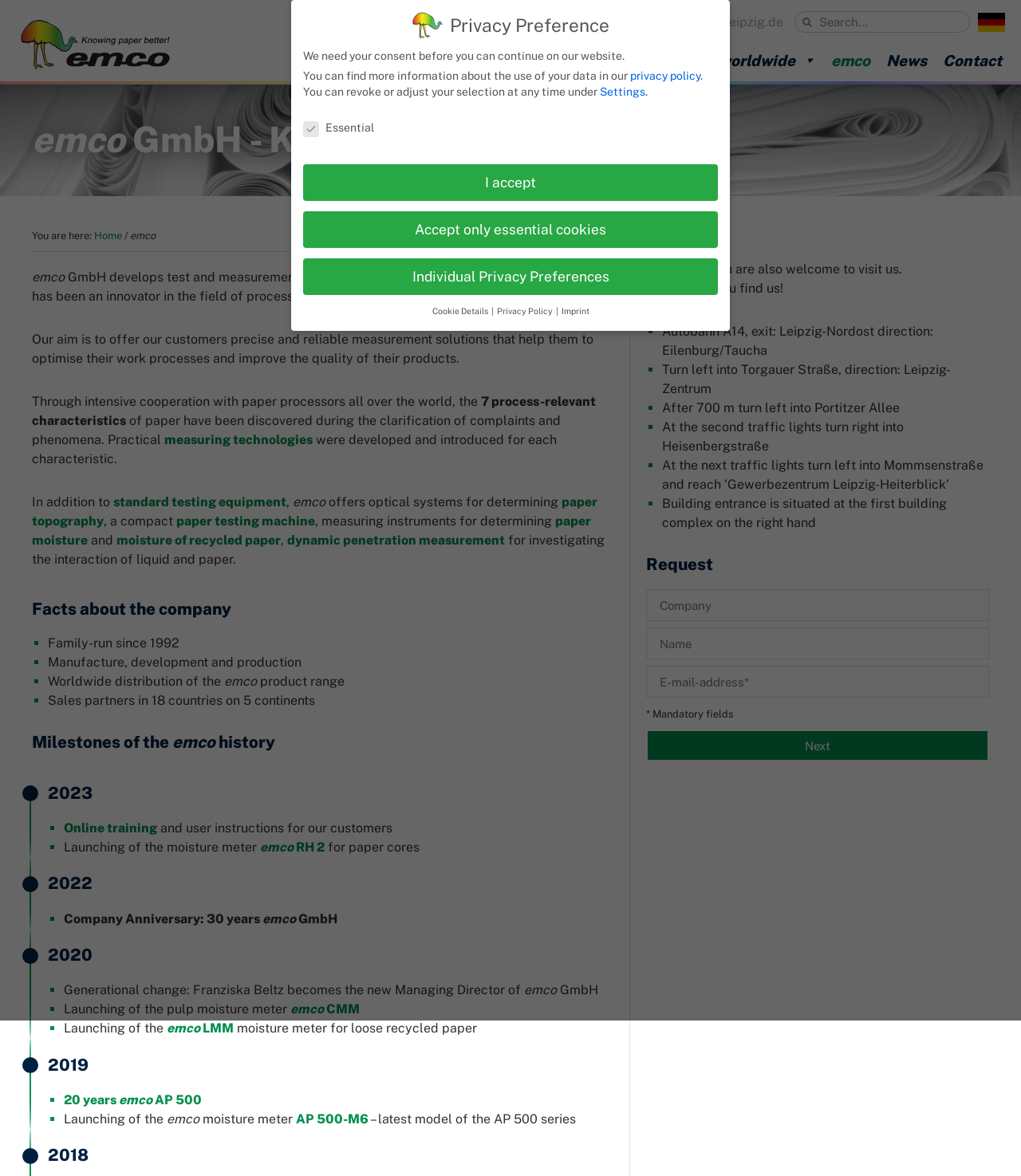What is the focus of emco's products?
From the details in the image, provide a complete and detailed answer to the question.

The focus of emco's products is implied through the various products and services mentioned on the webpage, such as paper testing machines, moisture meters, and paper topography systems, which all suggest that emco's products are focused on the paper industry.